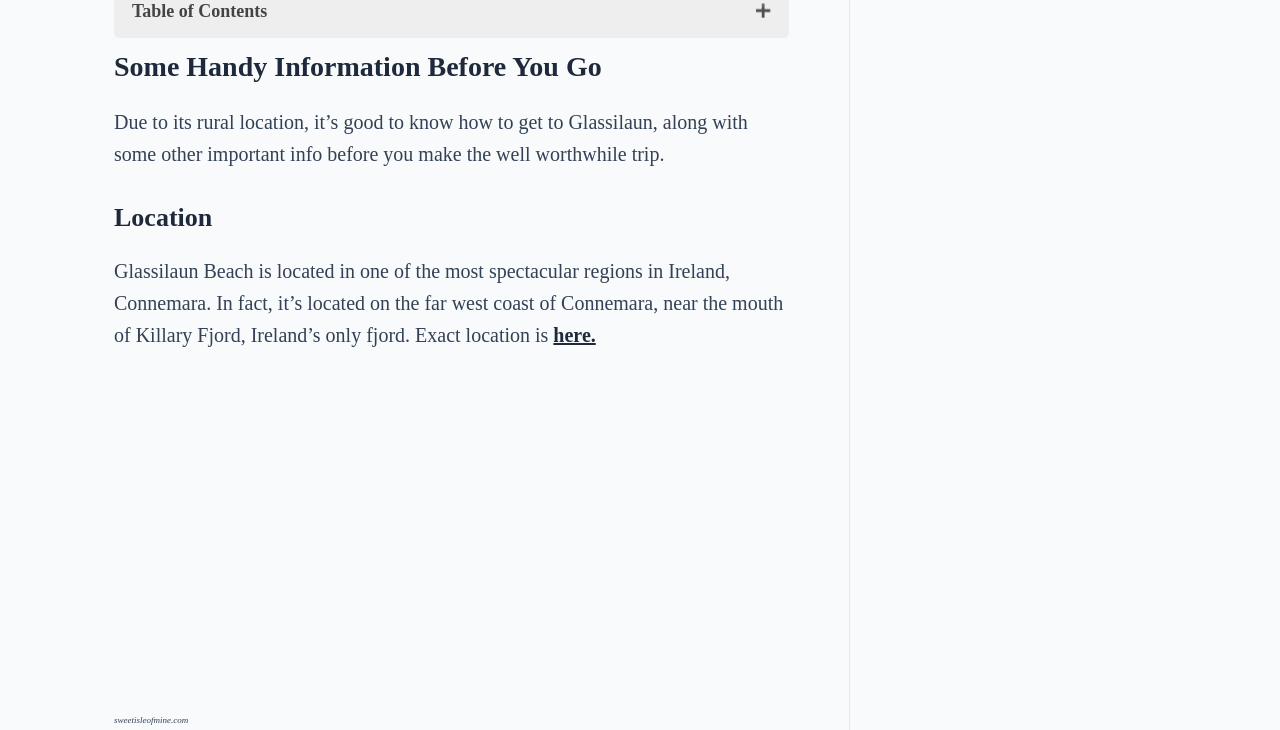Determine the bounding box coordinates for the area that needs to be clicked to fulfill this task: "Click on 'Some Handy Information Before You Go'". The coordinates must be given as four float numbers between 0 and 1, i.e., [left, top, right, bottom].

[0.12, 0.072, 0.236, 0.086]